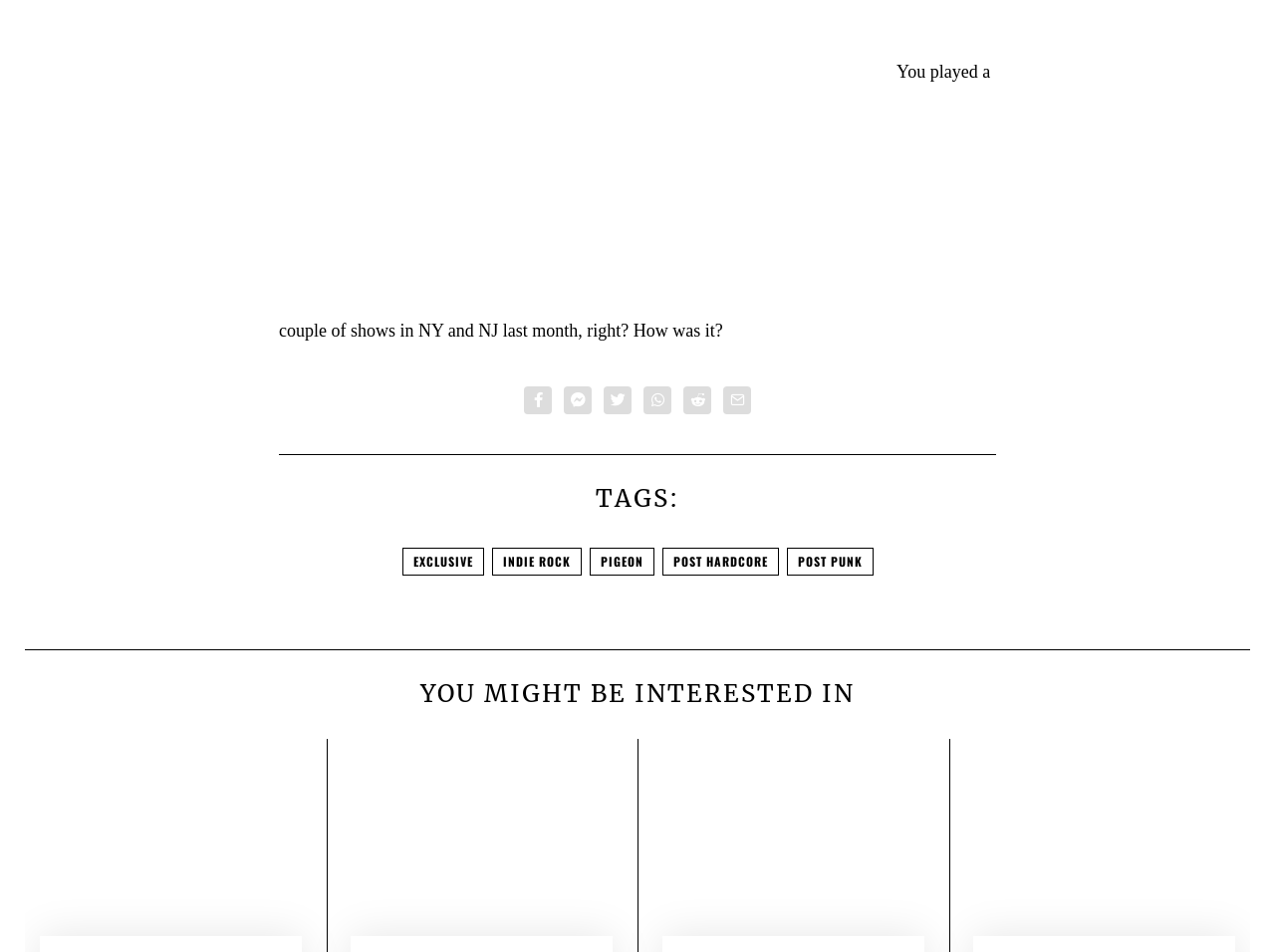What type of music is being referred to?
Provide a fully detailed and comprehensive answer to the question.

The link elements with text 'EXCLUSIVE', 'INDIE ROCK', 'PIGEON', 'POST HARDCORE', and 'POST PUNK' suggest that the conversation is about music, and specifically, indie rock and related genres.